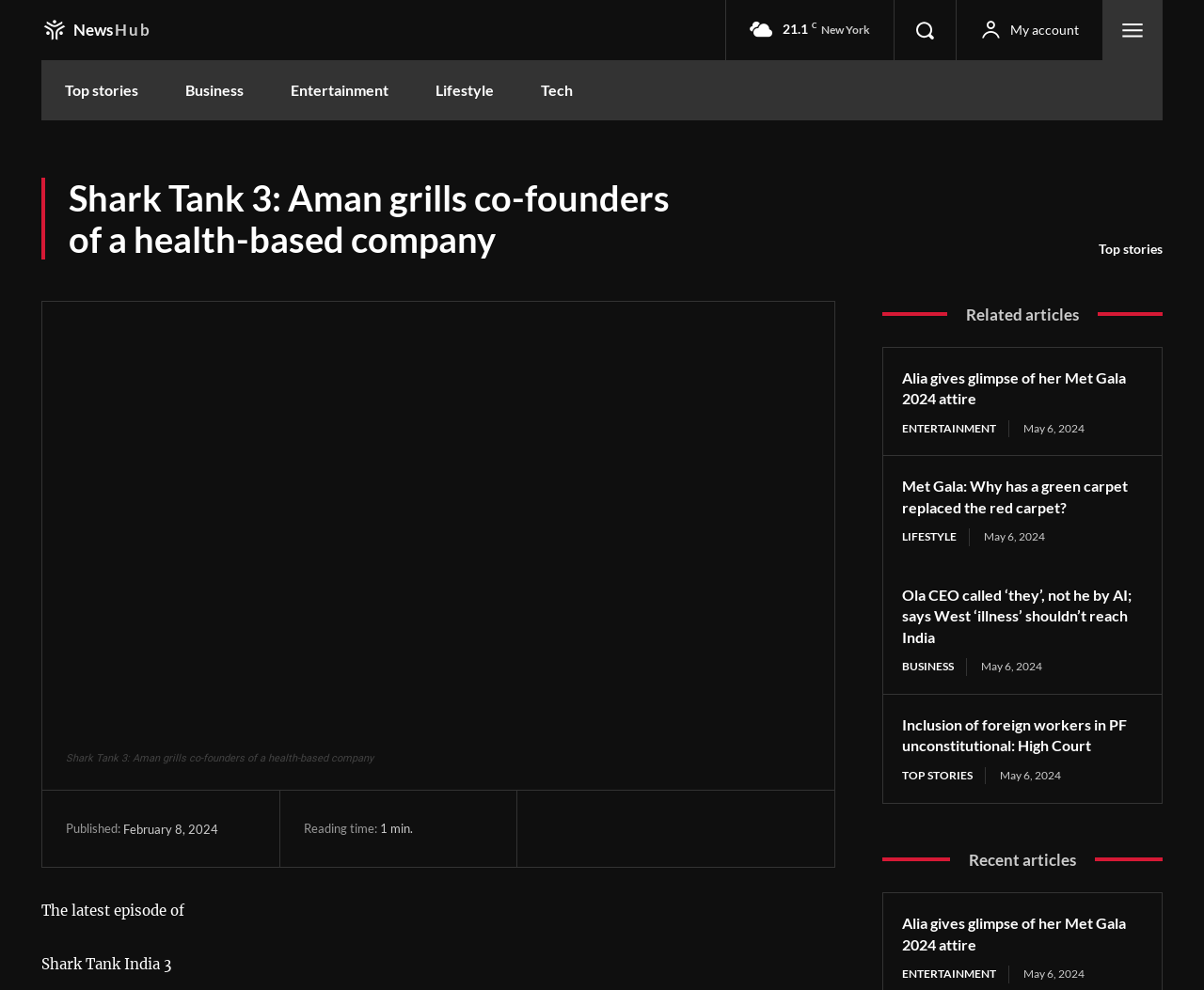Predict the bounding box for the UI component with the following description: "title="More"".

[0.593, 0.818, 0.626, 0.856]